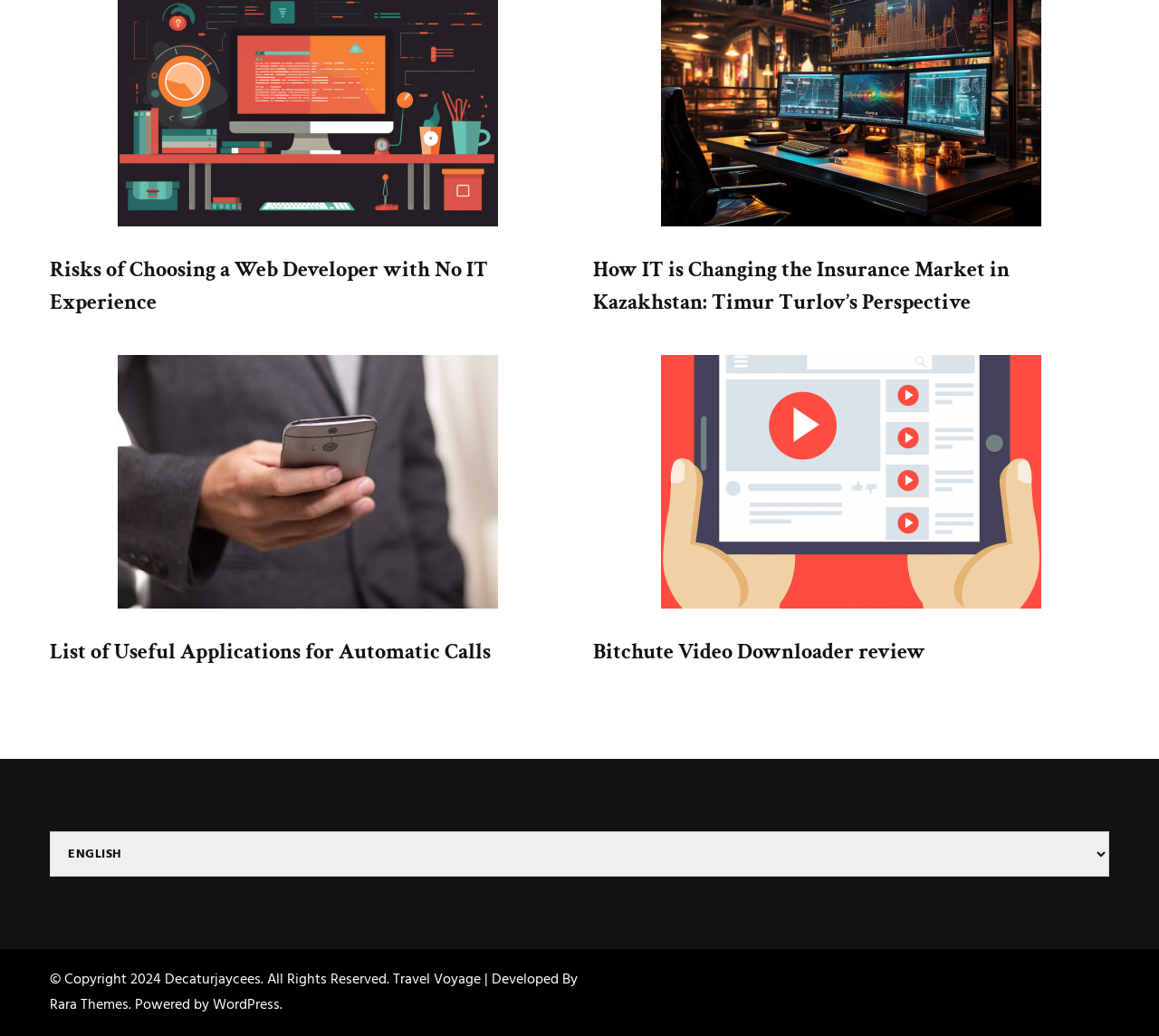Who developed the website?
Refer to the image and give a detailed answer to the query.

I looked at the footer section and found a 'link' element [63] with the text 'Rara Themes', which is associated with the text 'Developed By'. Therefore, Rara Themes developed the website.